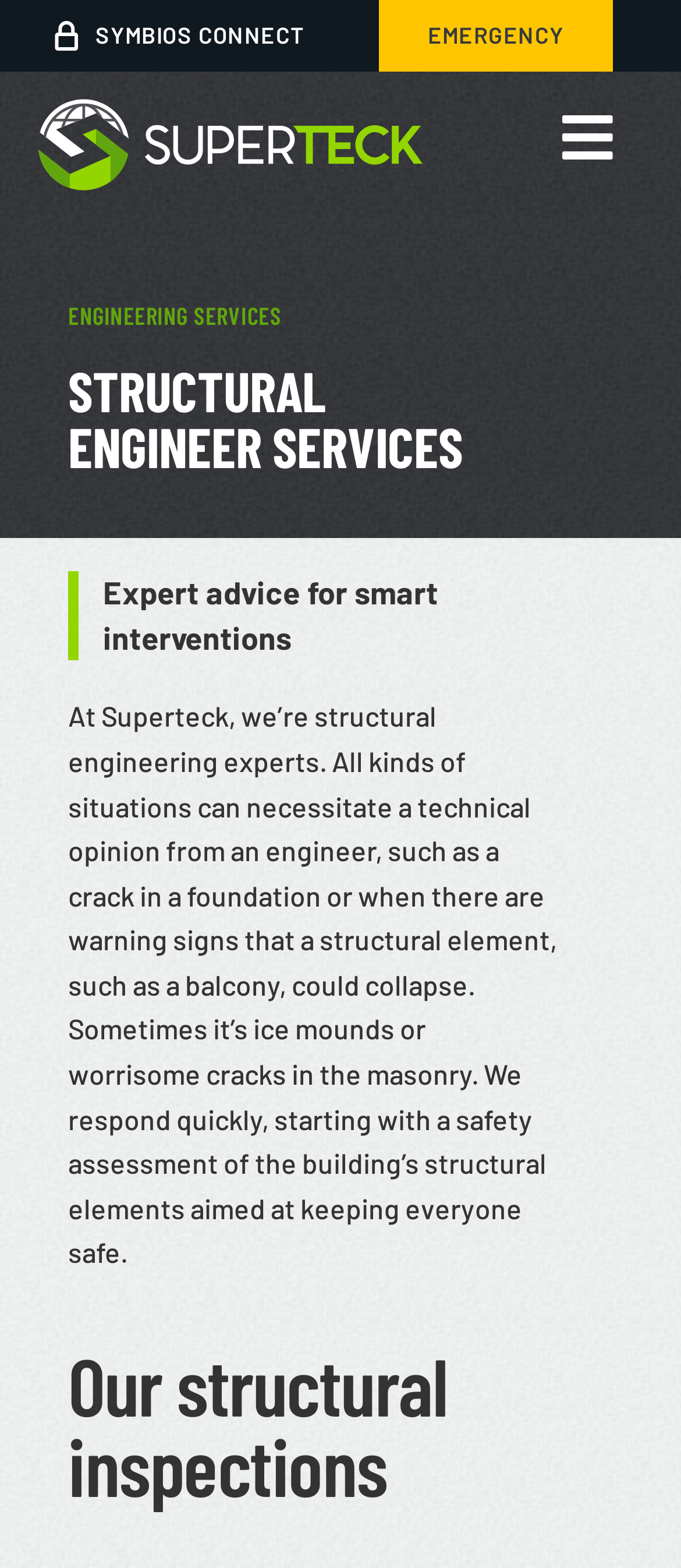Explain the webpage's design and content in an elaborate manner.

The webpage is about structural engineer services, specifically highlighting the expertise of Superteck in providing quick interventions to ensure the safety of premises. 

At the top left of the page, there is a lock-session icon, which is part of the SYMBIOS CONNECT icon set. Next to it, there is a prominent link labeled "EMERGENCY" in all capital letters. 

On the top navigation bar, there are three links, one on the left, one in the middle, and one on the right. 

Below the navigation bar, there are two headings, "ENGINEERING SERVICES" and "STRUCTURAL ENGINEER SERVICES", which are positioned side by side. 

Under these headings, there is a paragraph of text that provides an overview of the services offered by Superteck. The text explains that the company provides expert advice for smart interventions and responds quickly to situations that require a technical opinion from an engineer, such as cracks in foundations or warning signs of structural element collapse. 

Further down the page, there is a heading "Our structural inspections" which is positioned near the bottom of the page.